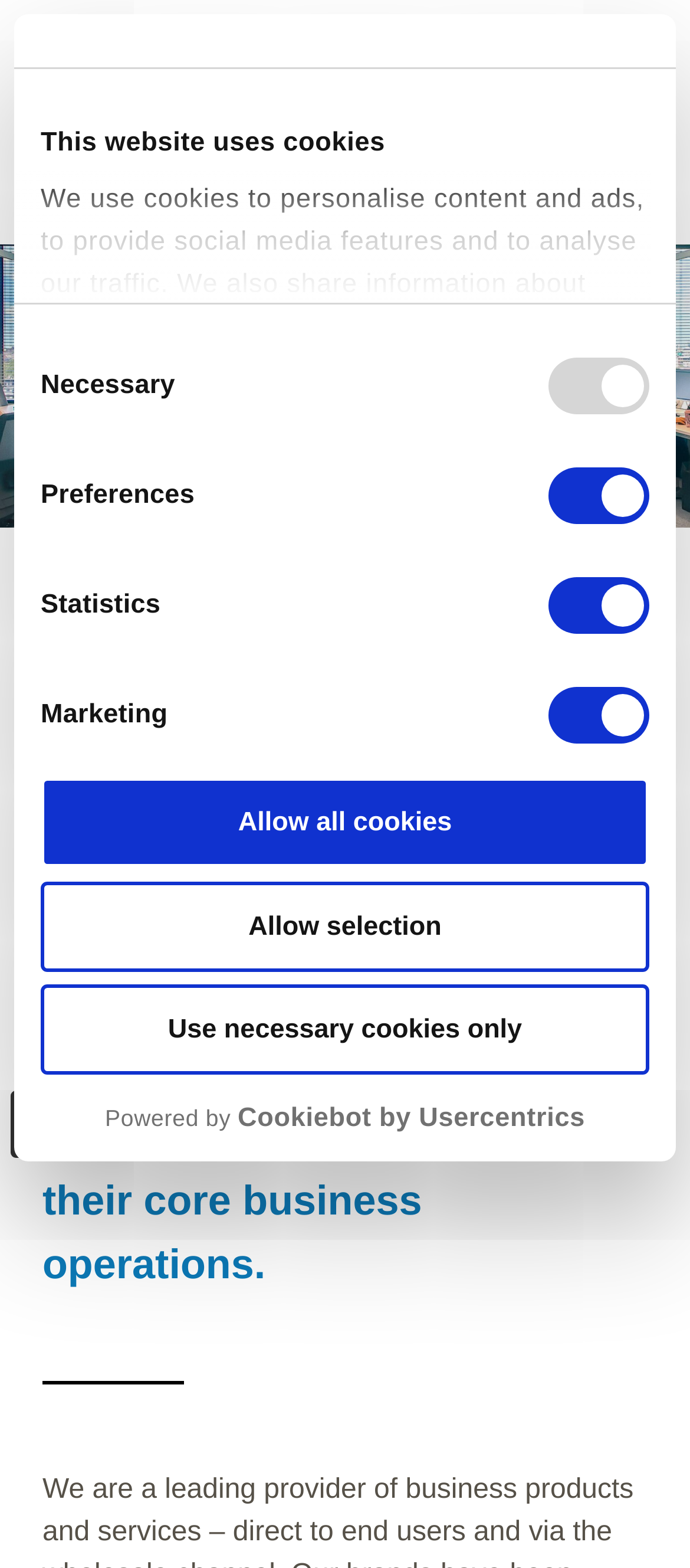Find the bounding box coordinates of the clickable area that will achieve the following instruction: "Go to Grenadier Holdings".

[0.123, 0.045, 0.533, 0.095]